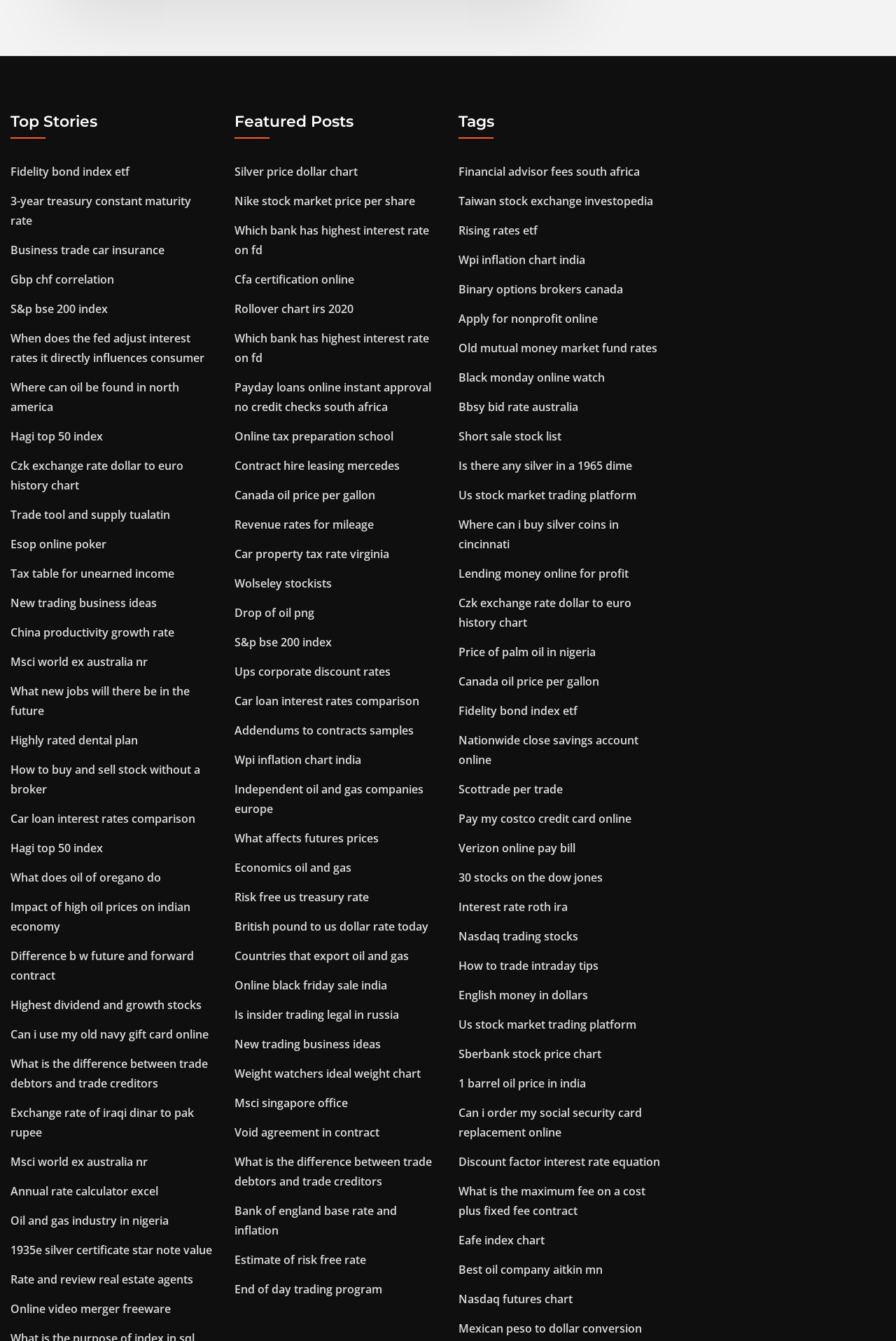Indicate the bounding box coordinates of the clickable region to achieve the following instruction: "Read the article 'HAP sends a second letter to the Planning Inspector looking at EFDC’S Local Plan'."

None